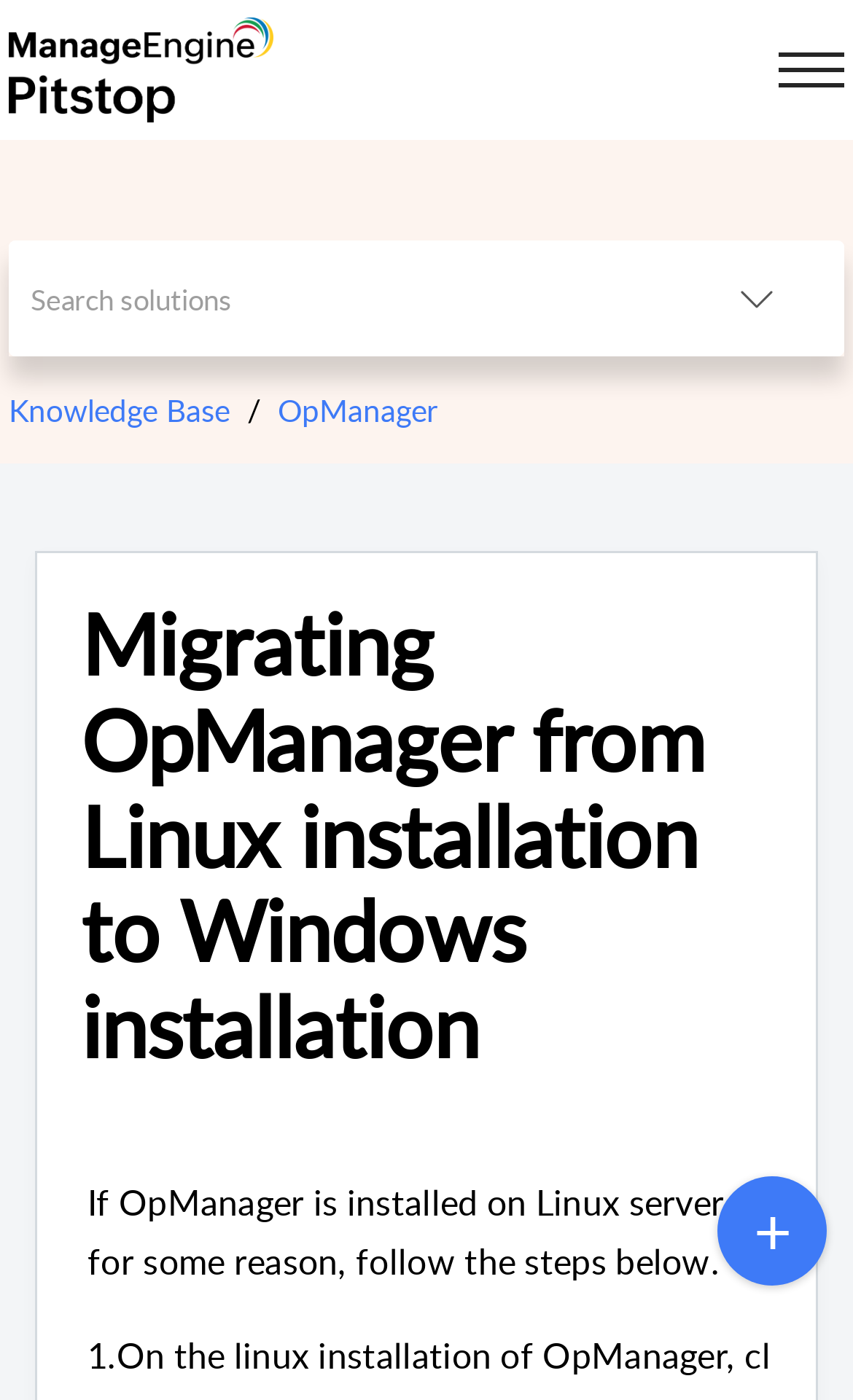Extract the bounding box for the UI element that matches this description: "Skip to Content".

[0.051, 0.078, 0.564, 0.153]